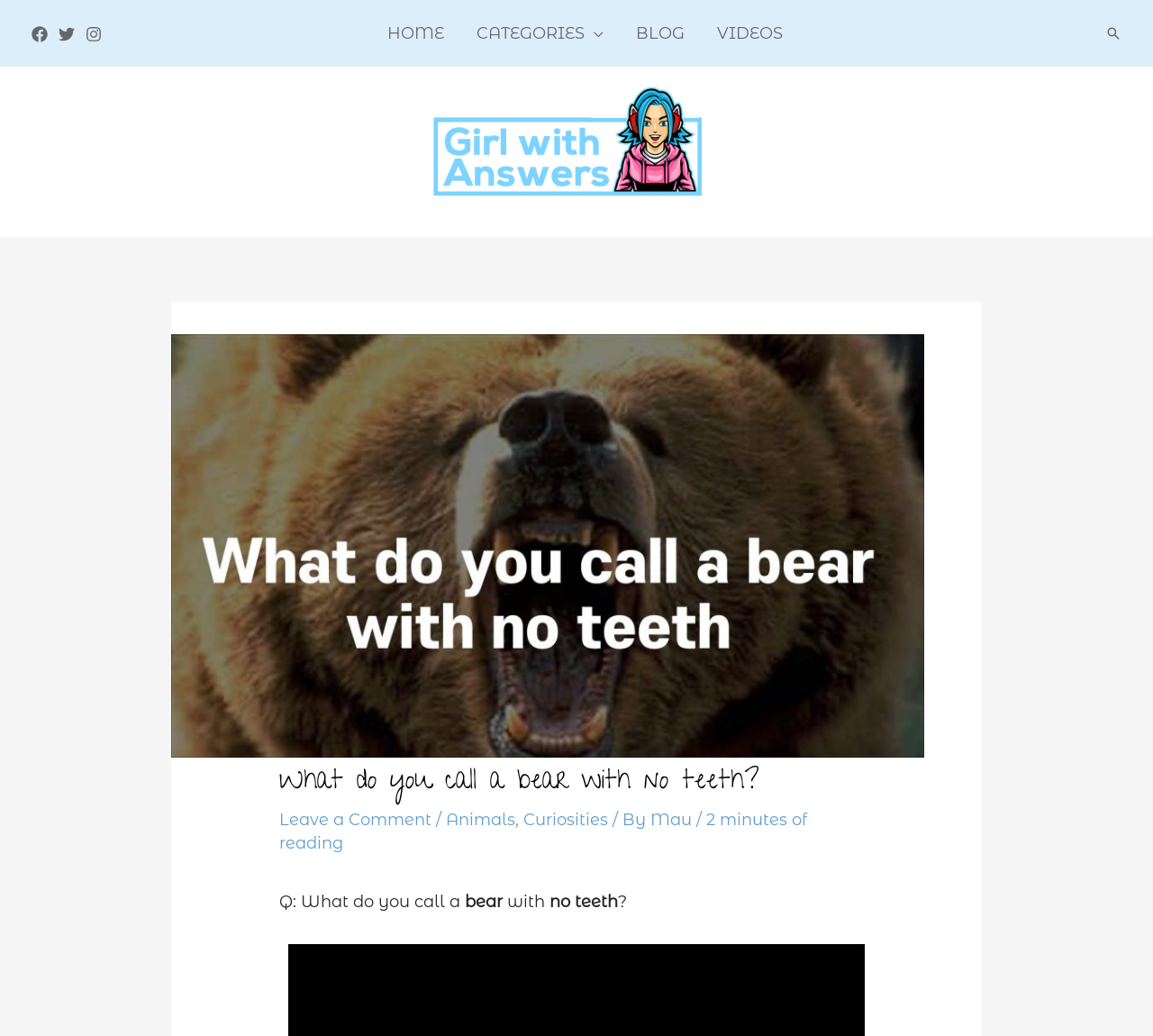What is the answer to the question 'What do you call a bear with no teeth?'?
We need a detailed and meticulous answer to the question.

The answer to the question can be inferred from the context of the webpage, as the question is asked in the heading and the explanation is provided in the subsequent text.